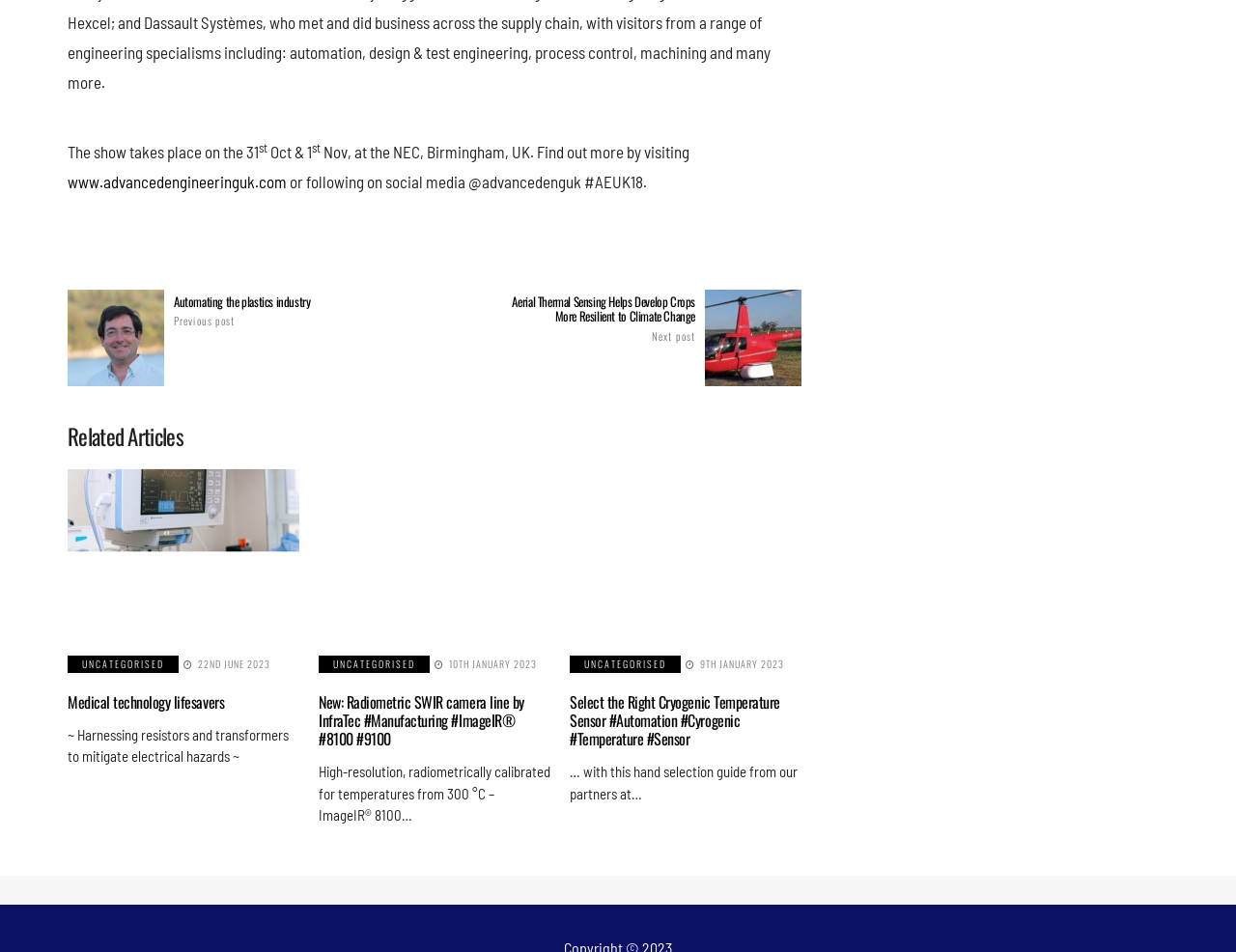Provide the bounding box coordinates of the HTML element this sentence describes: "parent_node: Automating the plastics industry".

[0.055, 0.304, 0.133, 0.405]